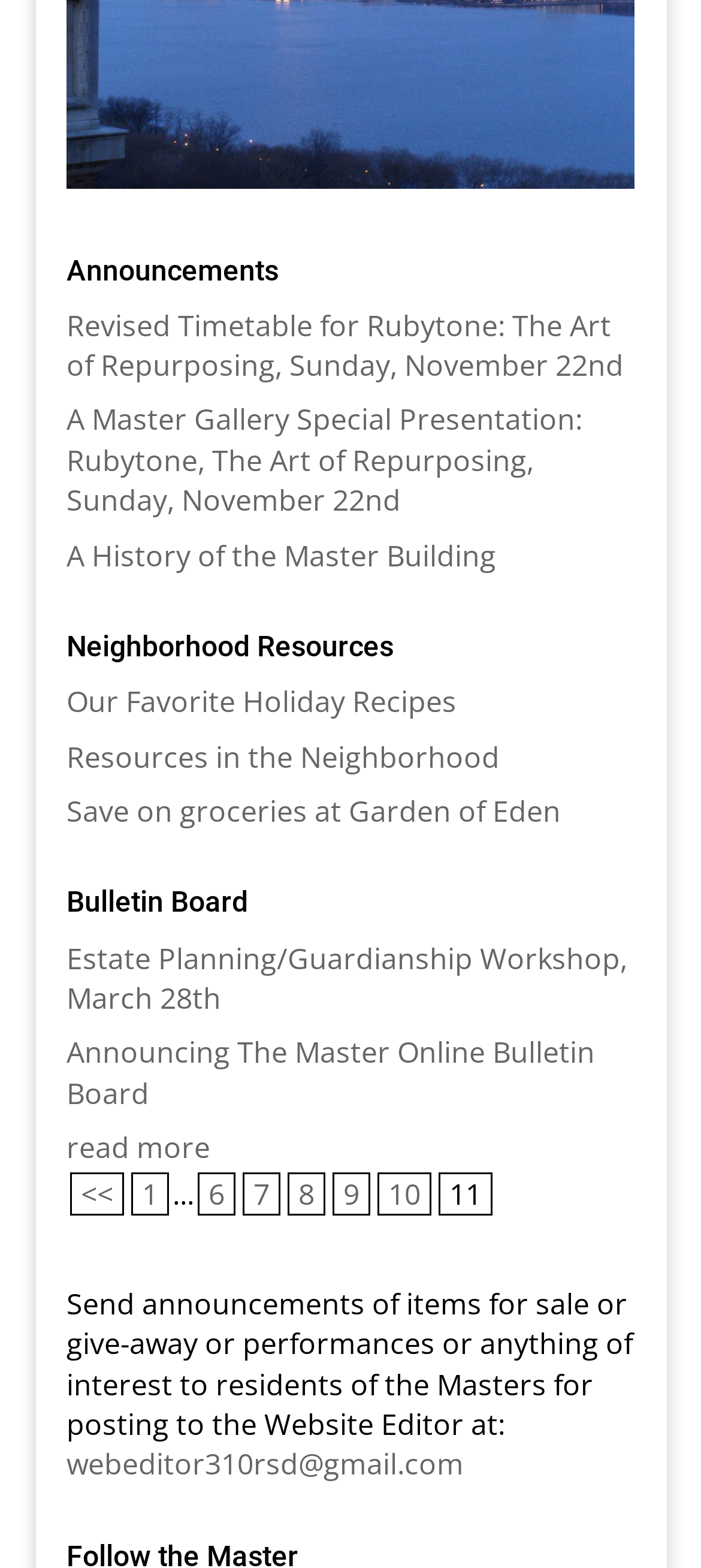How many links are under 'Announcements'? Please answer the question using a single word or phrase based on the image.

3